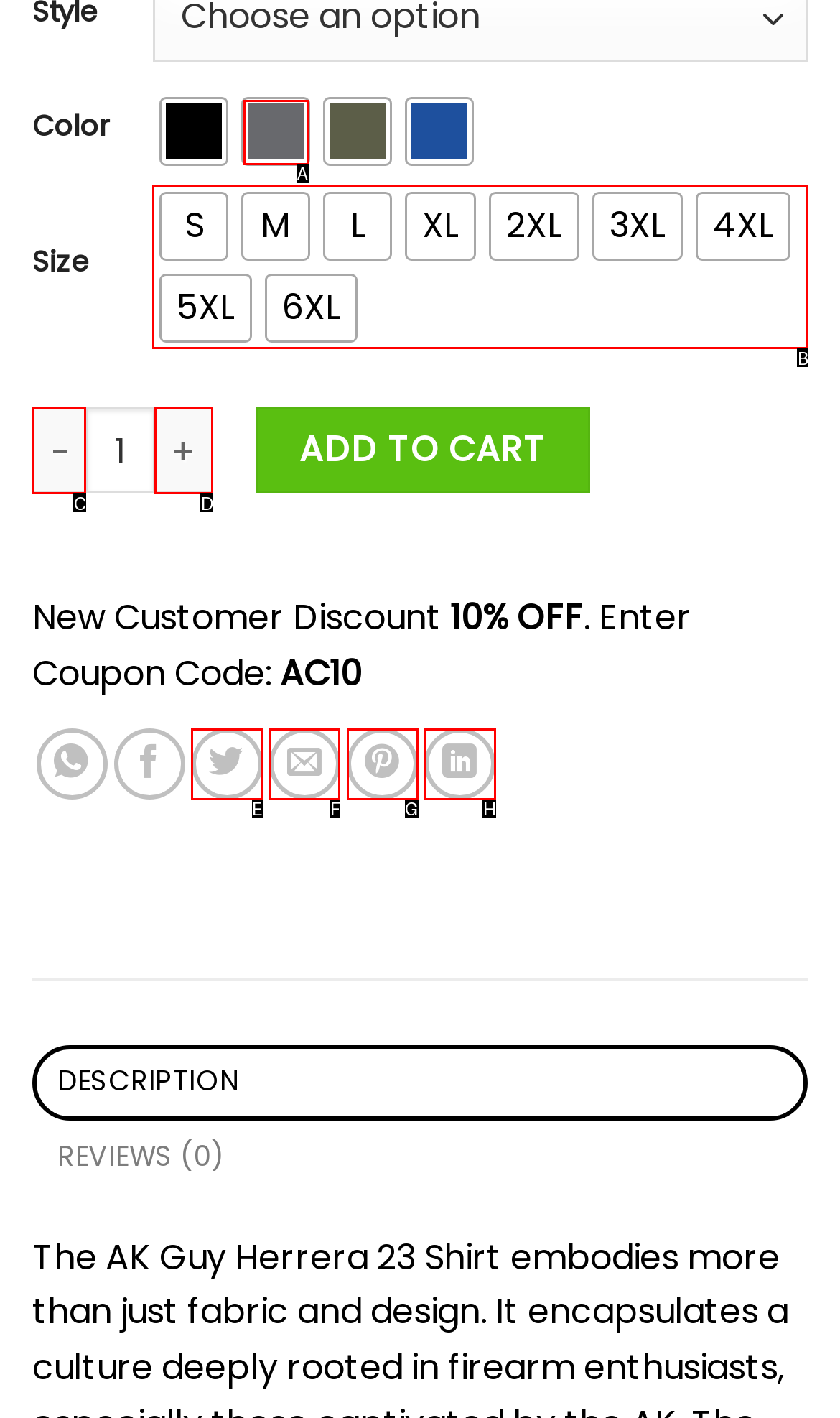Choose the letter of the UI element necessary for this task: Choose a size
Answer with the correct letter.

B